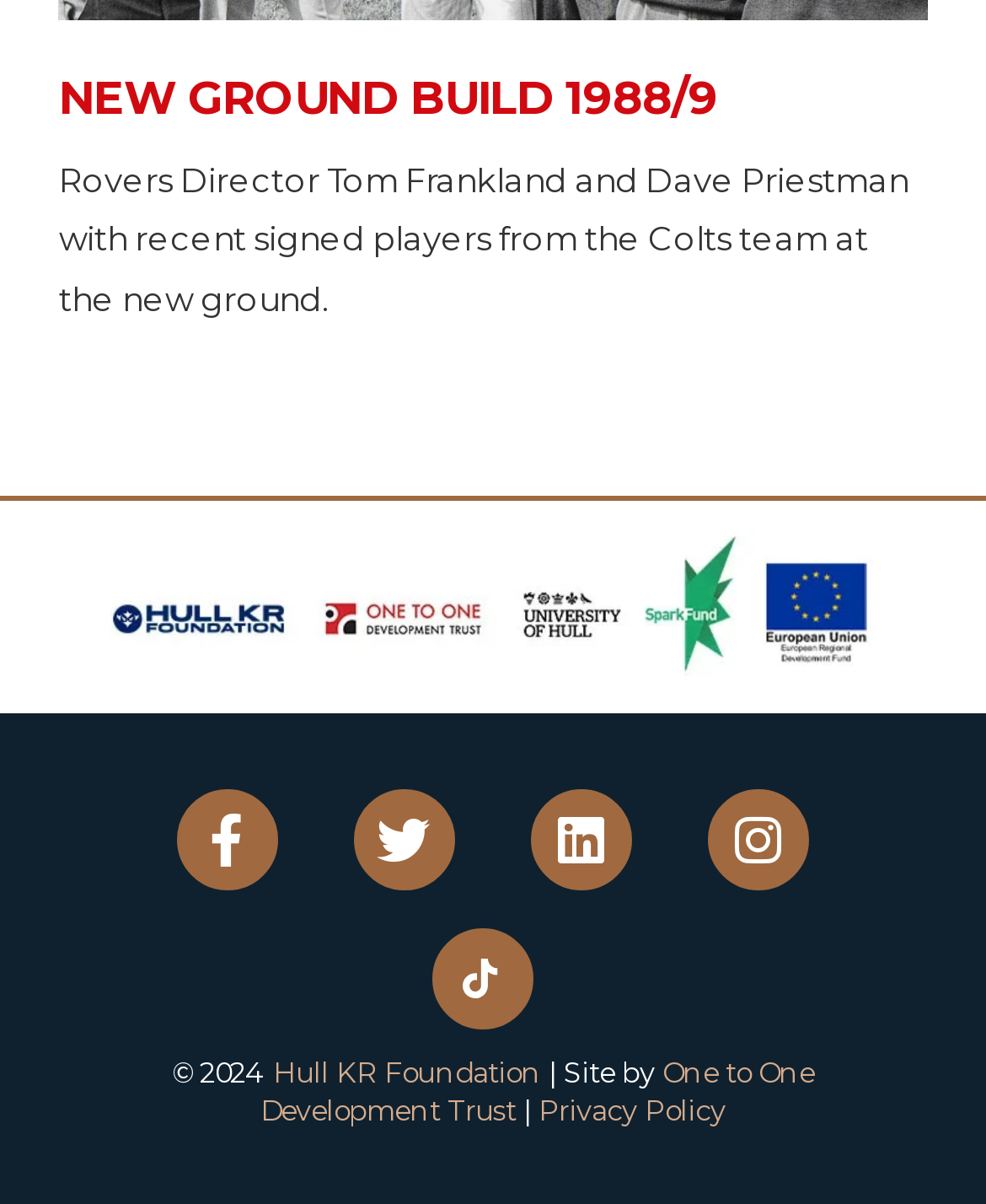What is the name of the team mentioned?
Please ensure your answer to the question is detailed and covers all necessary aspects.

The name of the team mentioned can be inferred from the image description 'Hull KR Heritage partners' and the link 'Hull KR Foundation', which suggests that the webpage is related to Hull KR, a rugby league team.